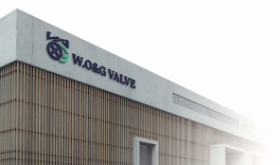Provide a short, one-word or phrase answer to the question below:
What does the building symbolize?

The company's capability to meet client demands